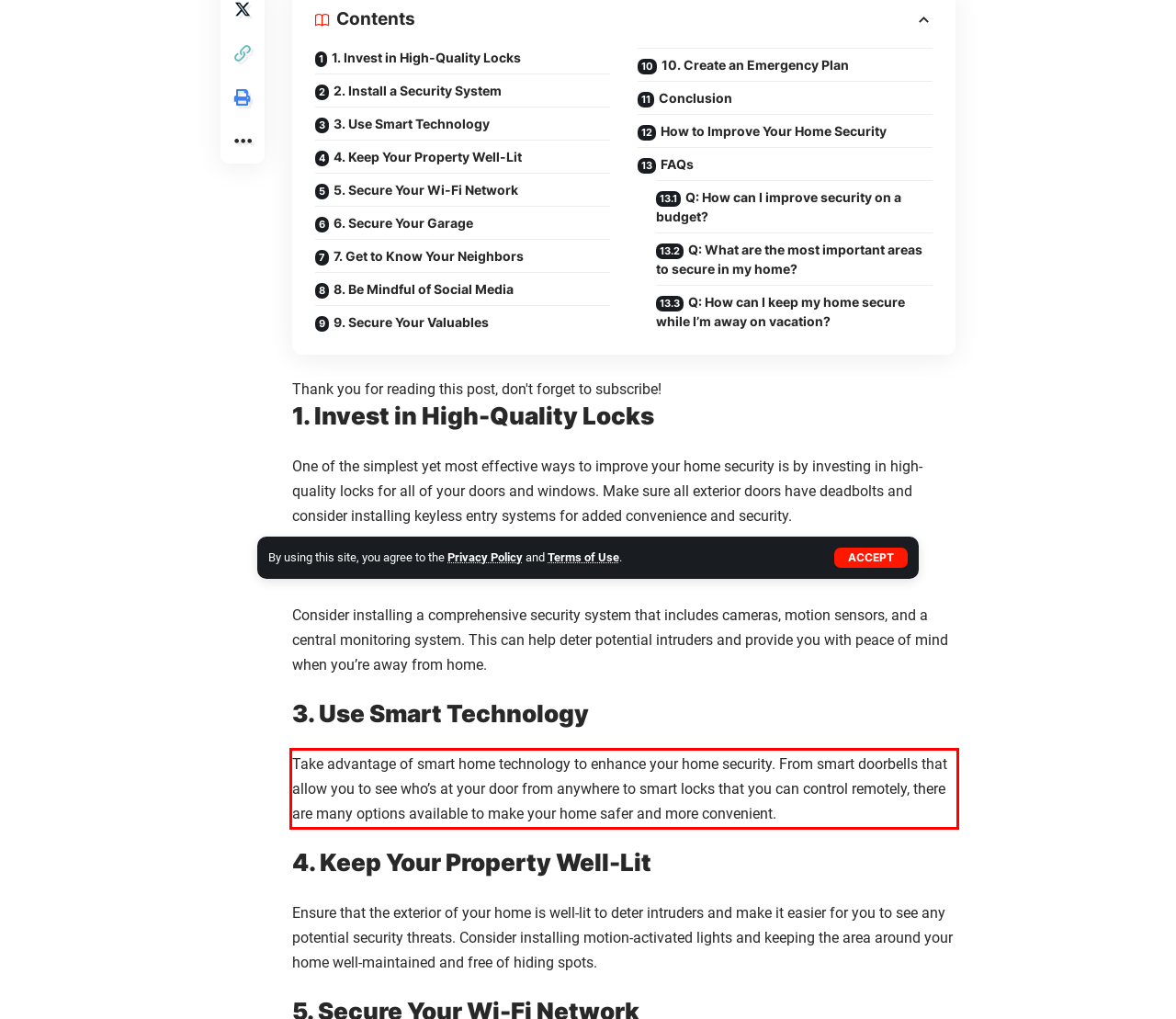Please examine the screenshot of the webpage and read the text present within the red rectangle bounding box.

Take advantage of smart home technology to enhance your home security. From smart doorbells that allow you to see who’s at your door from anywhere to smart locks that you can control remotely, there are many options available to make your home safer and more convenient.